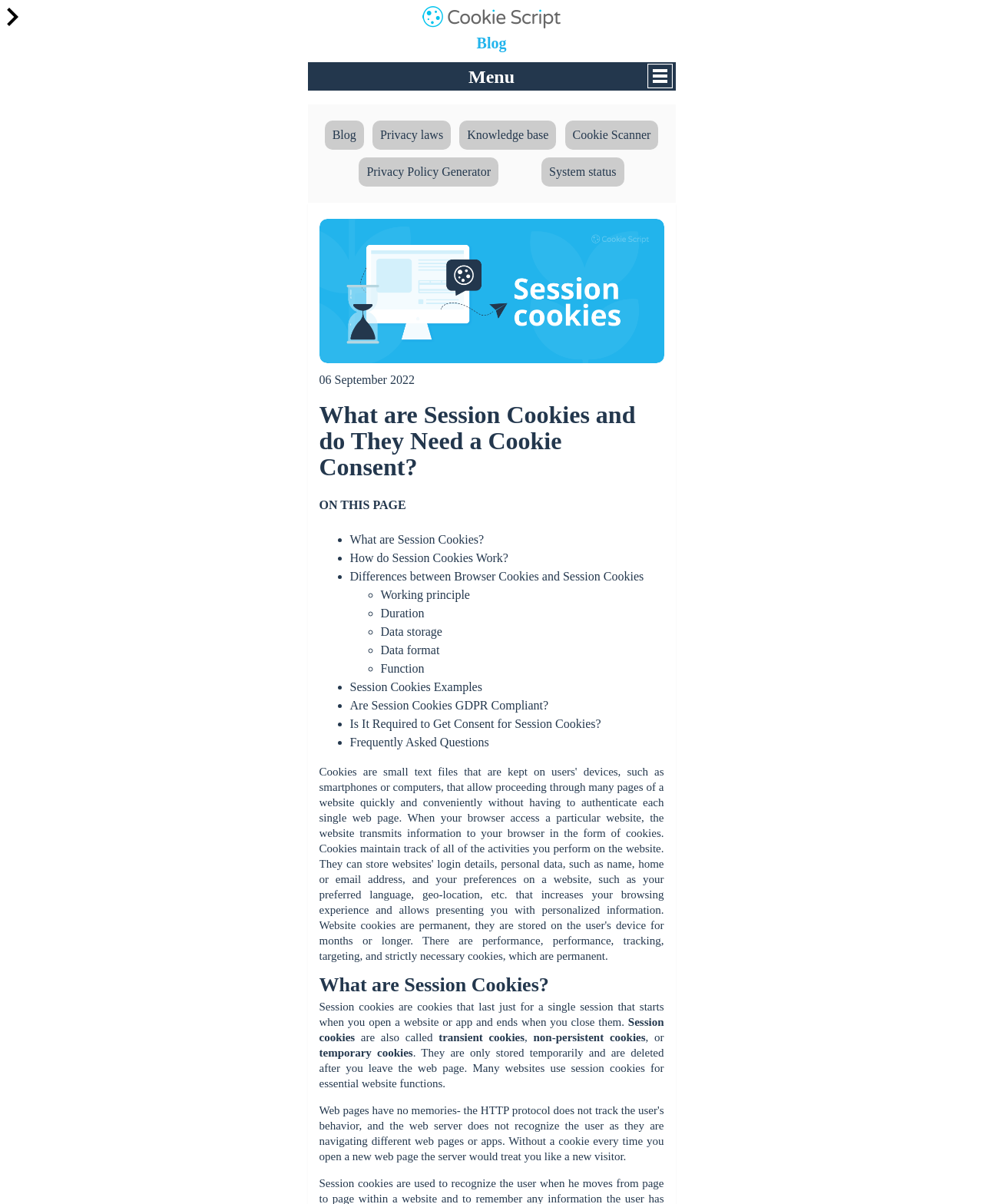Please provide a comprehensive response to the question based on the details in the image: What is the main topic of this webpage?

Based on the webpage's content, including the heading 'What are Session Cookies and do They Need a Cookie Consent?' and the detailed explanations about session cookies, it is clear that the main topic of this webpage is session cookies.